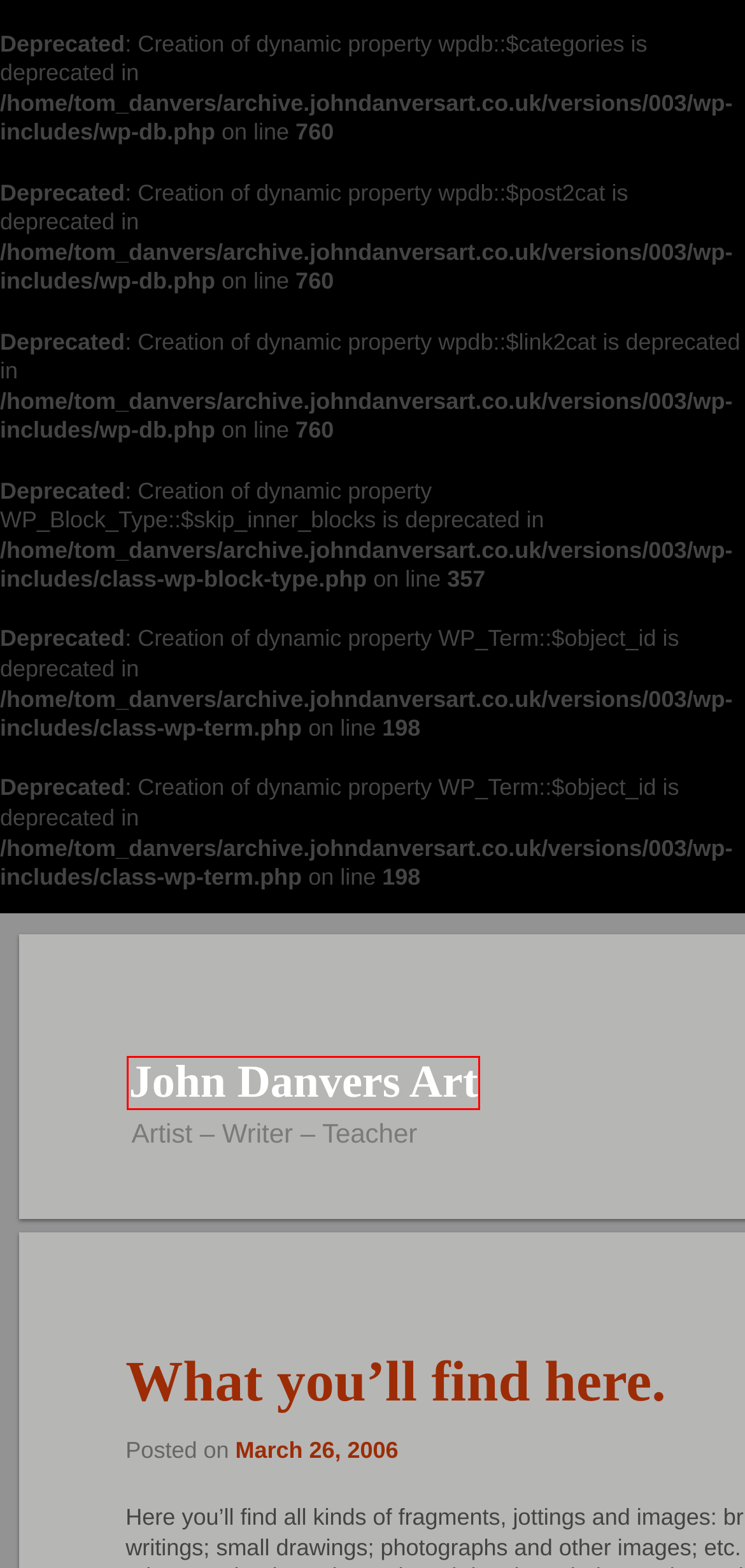Given a webpage screenshot with a red bounding box around a UI element, choose the webpage description that best matches the new webpage after clicking the element within the bounding box. Here are the candidates:
A. Art 1995-2003 | John Danvers Art
B. Art archive | John Danvers Art
C. Poetry 2000 – 2018 | John Danvers Art
D. John Danvers Art | Artist – Writer – Teacher
E. Blog Tool, Publishing Platform, and CMS – WordPress.org
F. admin | John Danvers Art
G. Contacts & links | John Danvers Art
H. Short texts – 1960-2010 | John Danvers Art

D